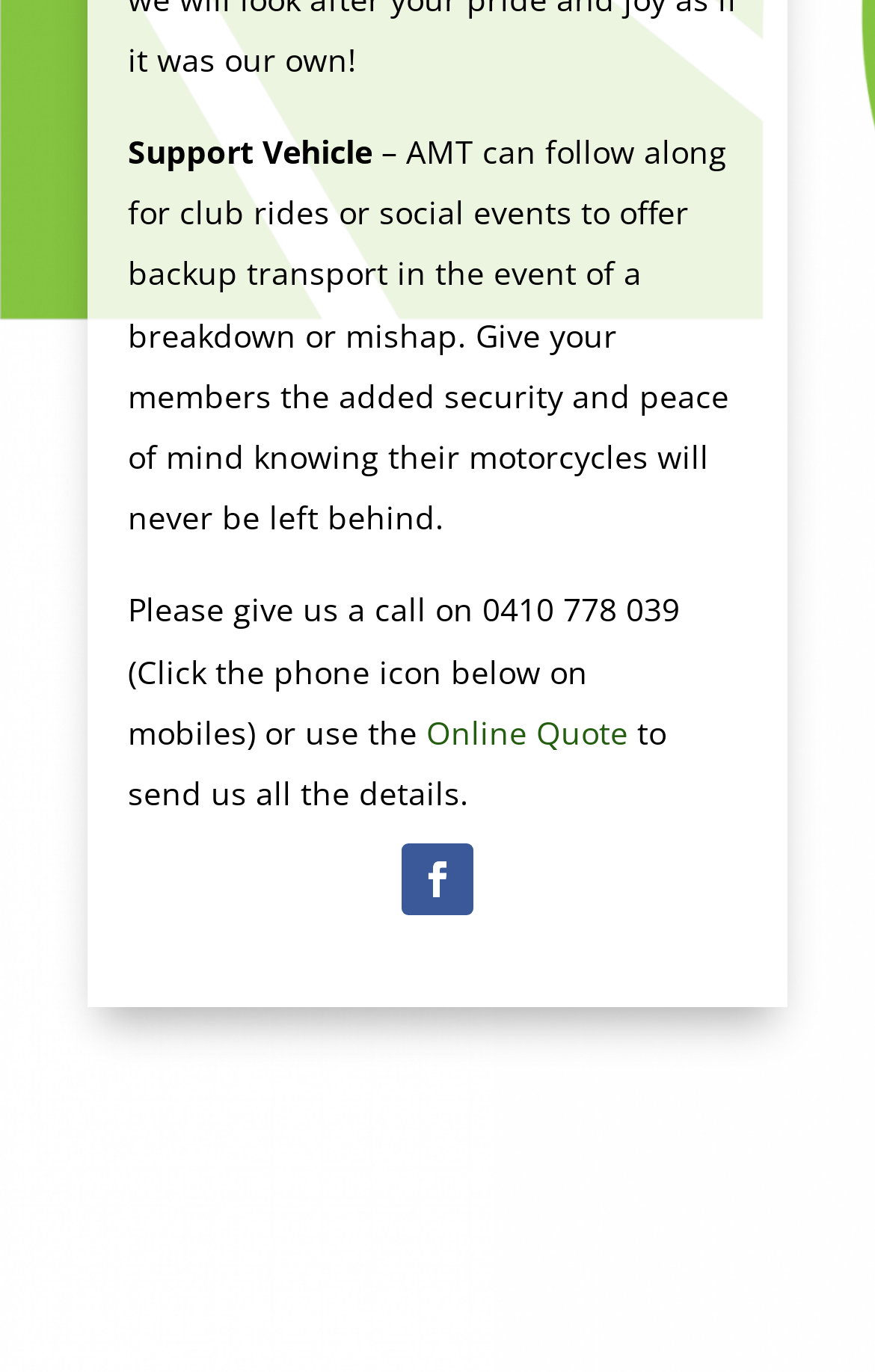Respond to the following query with just one word or a short phrase: 
What can I do to send details to the Support Vehicle service?

Use online quote